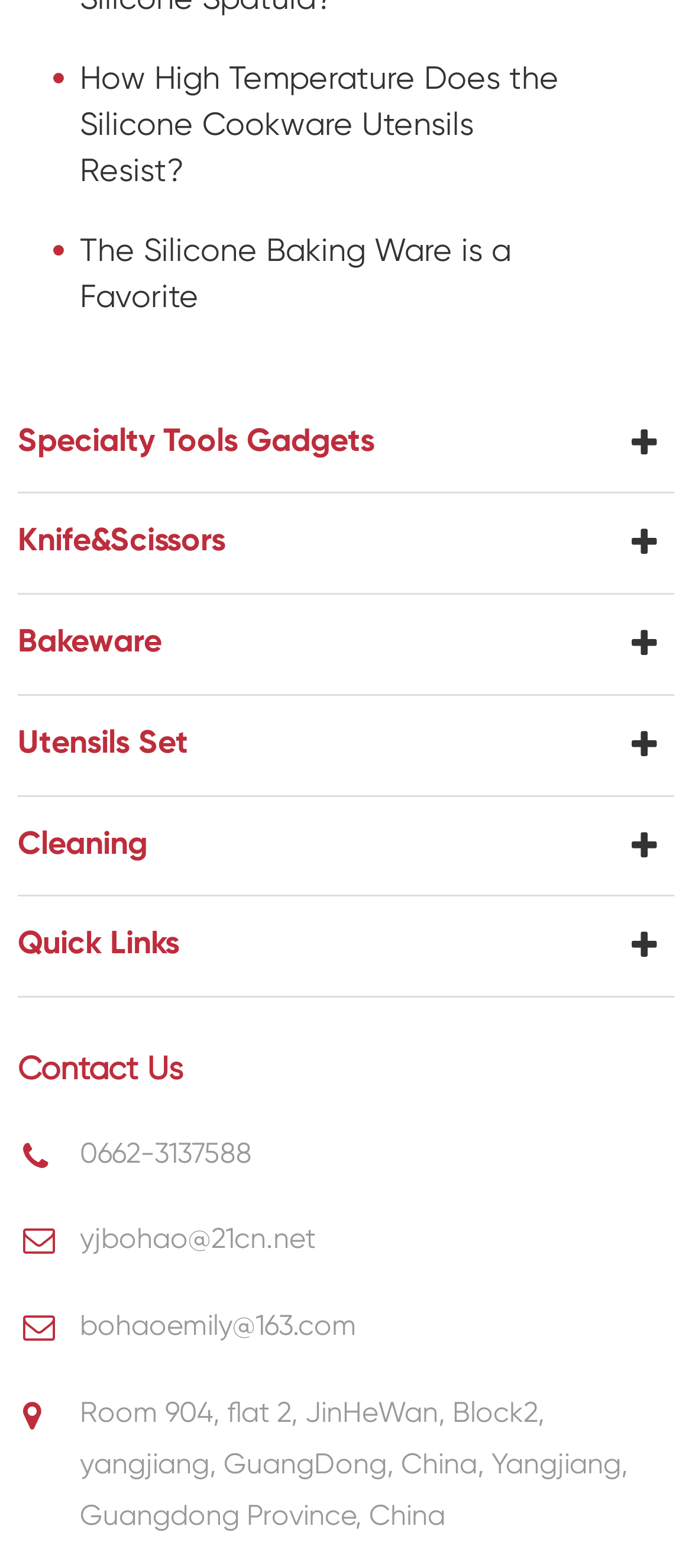Determine the bounding box coordinates for the area that needs to be clicked to fulfill this task: "View 'Specialty Tools Gadgets'". The coordinates must be given as four float numbers between 0 and 1, i.e., [left, top, right, bottom].

[0.026, 0.268, 0.974, 0.297]